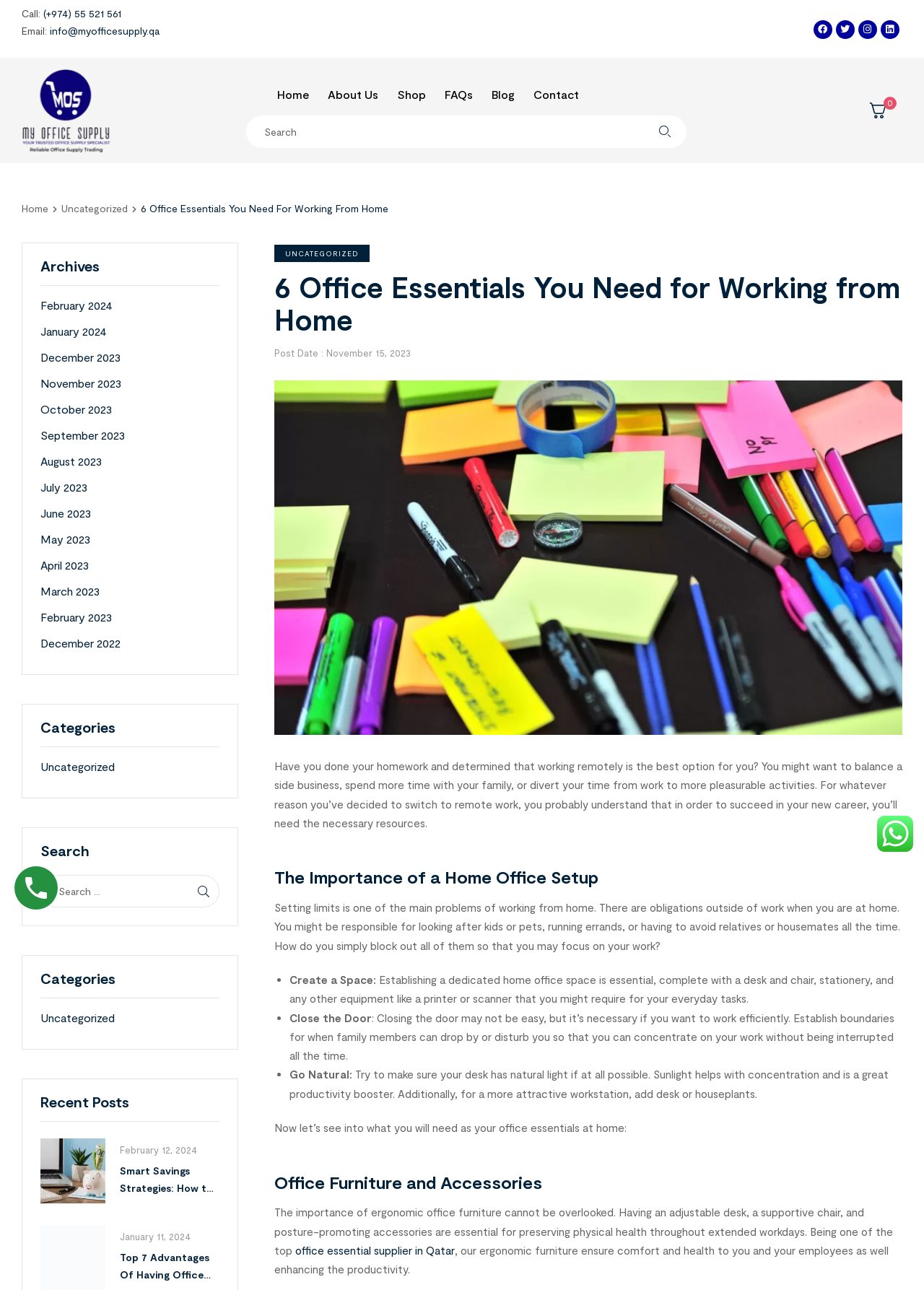Using the description "October 2023", locate and provide the bounding box of the UI element.

[0.044, 0.312, 0.121, 0.323]